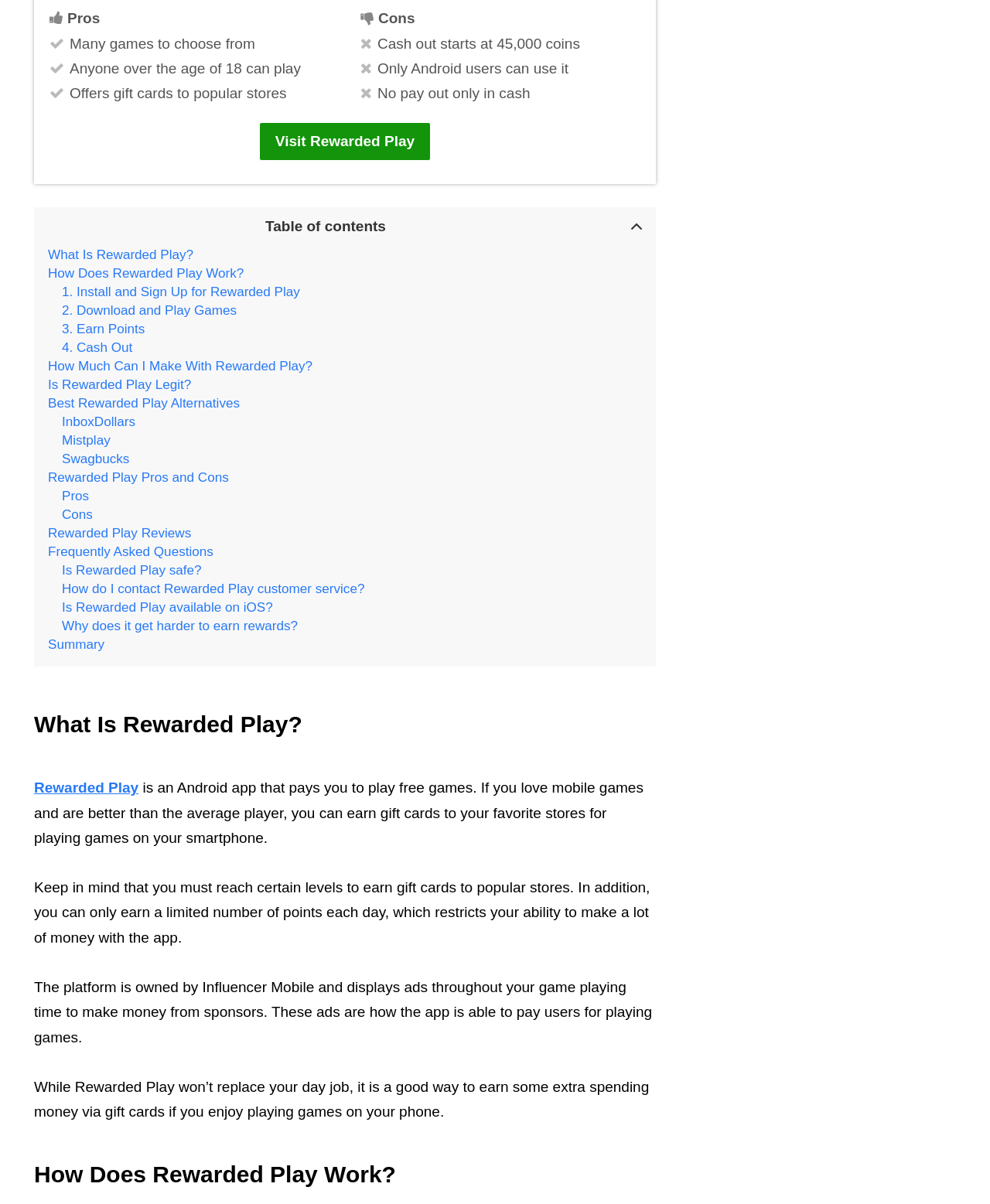Please identify the bounding box coordinates of the region to click in order to complete the task: "Read about how Rewarded Play works". The coordinates must be four float numbers between 0 and 1, specified as [left, top, right, bottom].

[0.034, 0.963, 0.662, 0.988]